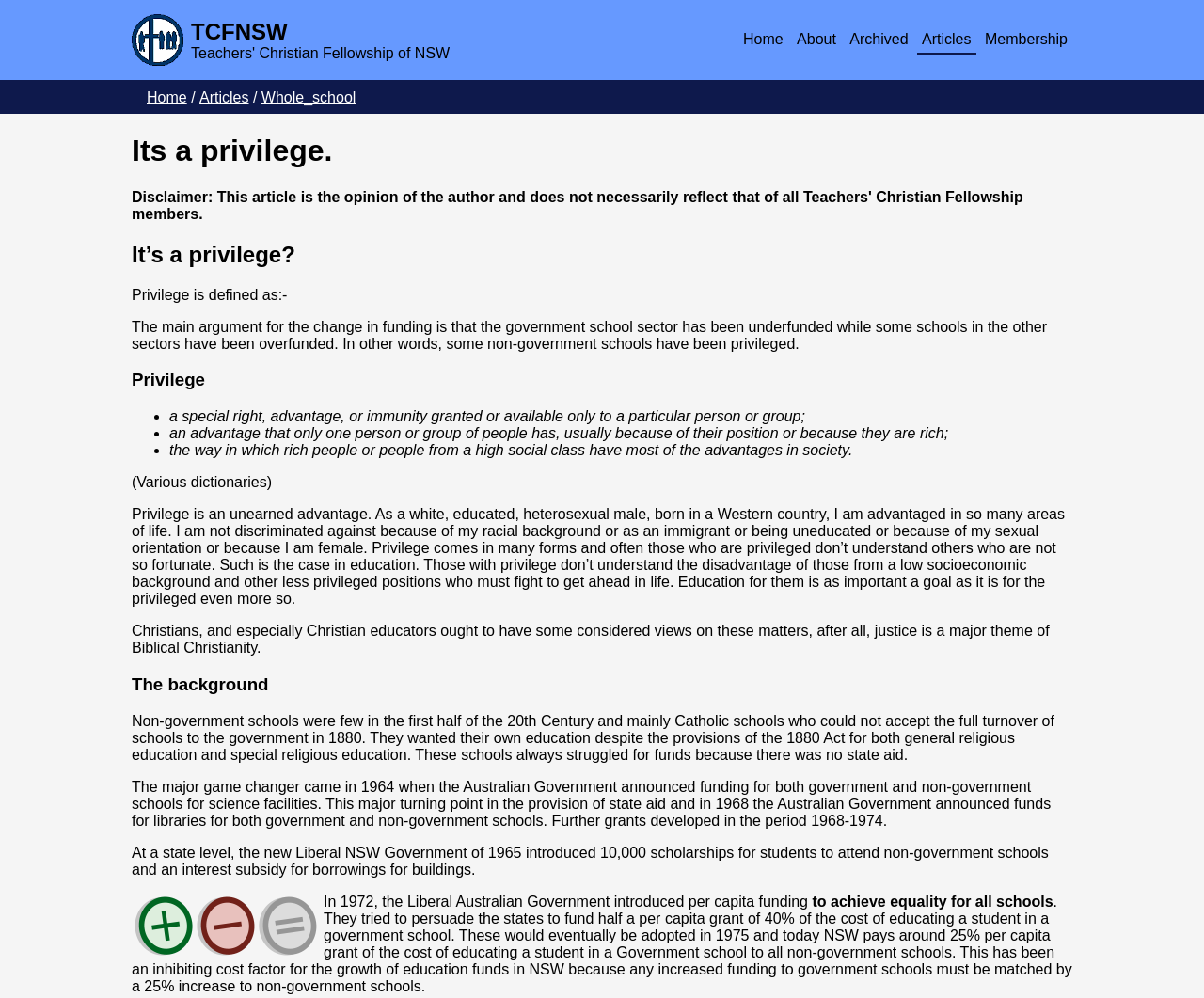What is the definition of privilege?
Based on the image, answer the question with a single word or brief phrase.

Unearned advantage